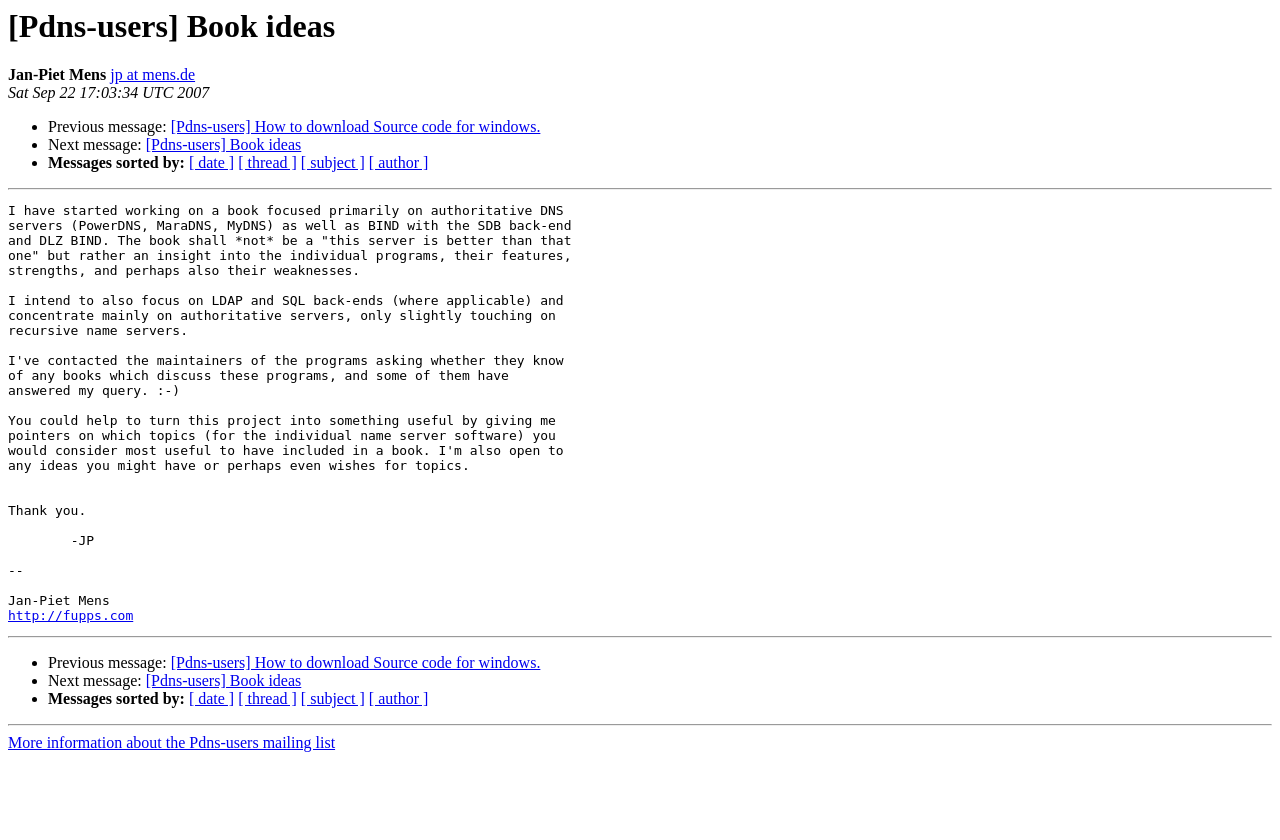Please reply to the following question with a single word or a short phrase:
What is the URL of the link at the bottom of the webpage?

http://fupps.com